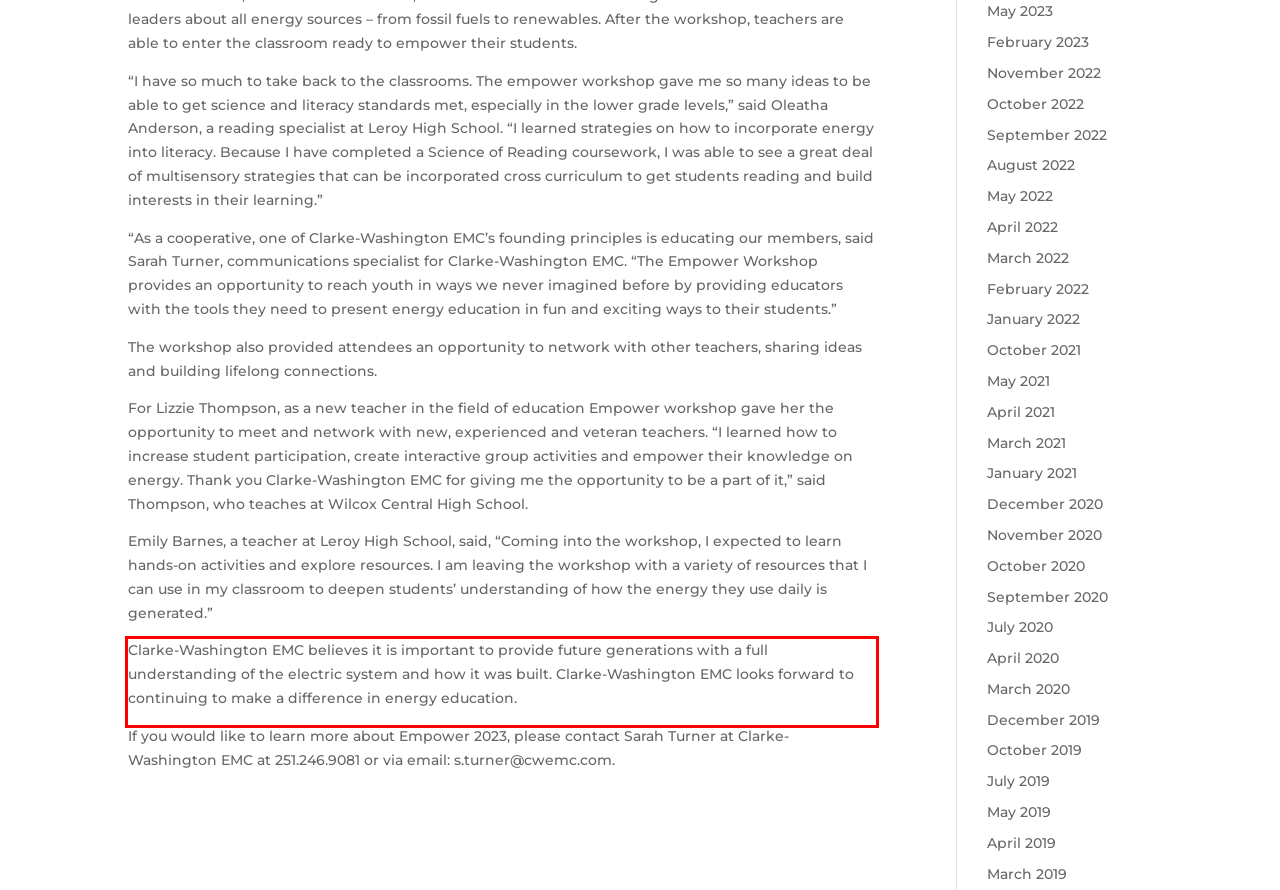Given a screenshot of a webpage with a red bounding box, please identify and retrieve the text inside the red rectangle.

Clarke-Washington EMC believes it is important to provide future generations with a full understanding of the electric system and how it was built. Clarke-Washington EMC looks forward to continuing to make a difference in energy education.